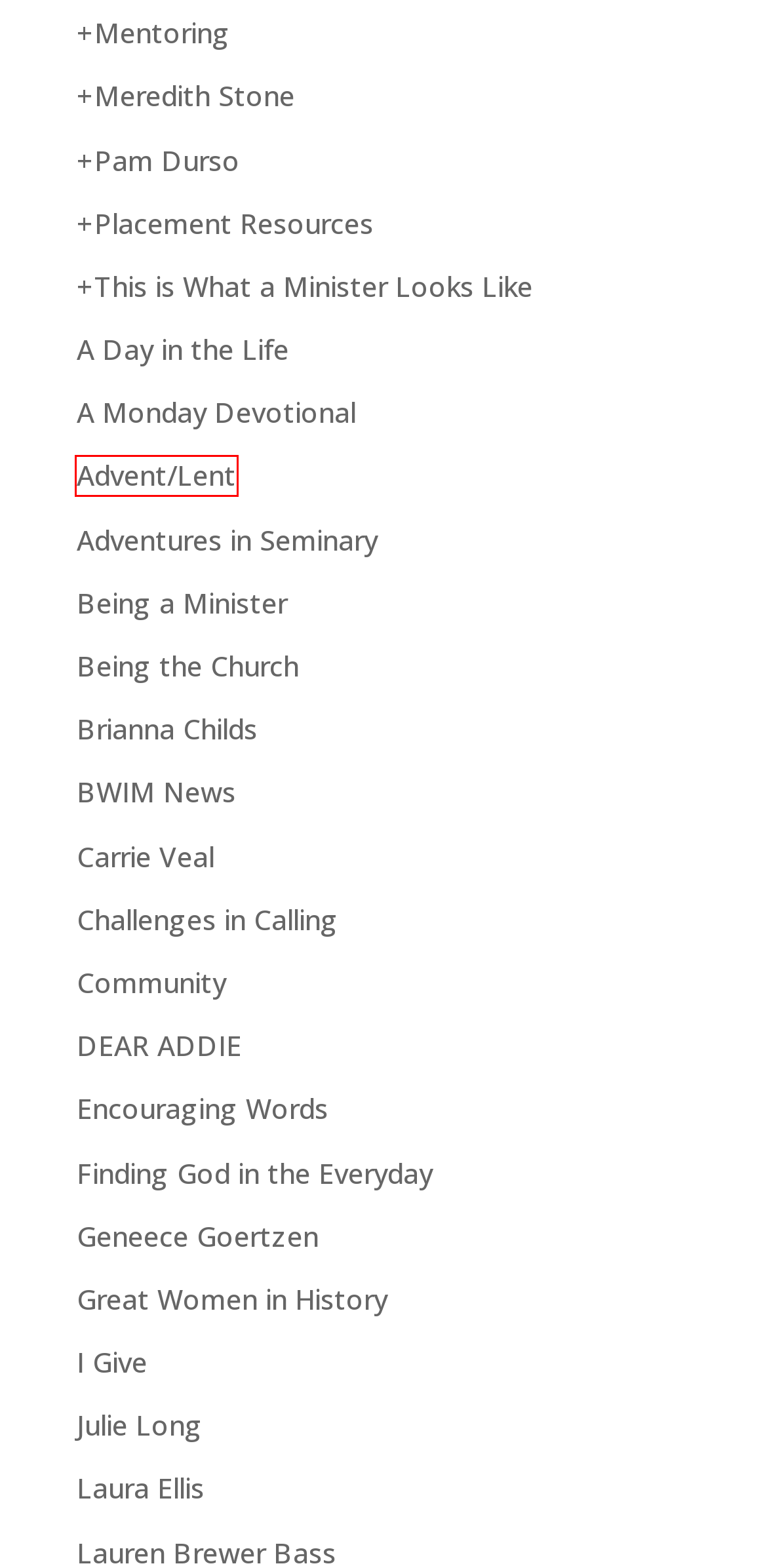Given a screenshot of a webpage with a red rectangle bounding box around a UI element, select the best matching webpage description for the new webpage that appears after clicking the highlighted element. The candidate descriptions are:
A. +Placement Resources | Baptist Women in Ministry
B. Being a Minister | Baptist Women in Ministry
C. BWIM News | Baptist Women in Ministry
D. A Day in the Life | Baptist Women in Ministry
E. A Monday Devotional | Baptist Women in Ministry
F. DEAR ADDIE | Baptist Women in Ministry
G. Brianna Childs | Baptist Women in Ministry
H. Advent/Lent | Baptist Women in Ministry

H